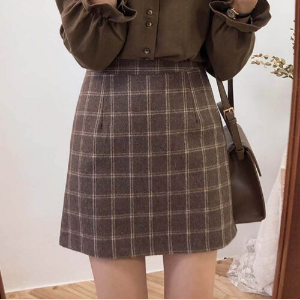Using the information in the image, give a comprehensive answer to the question: 
What is the style of the shirt paired with the skirt?

According to the caption, the shirt paired with the skirt is 'muted, oversized brown', which suggests that the style of the shirt is oversized, meaning it is larger than usual.